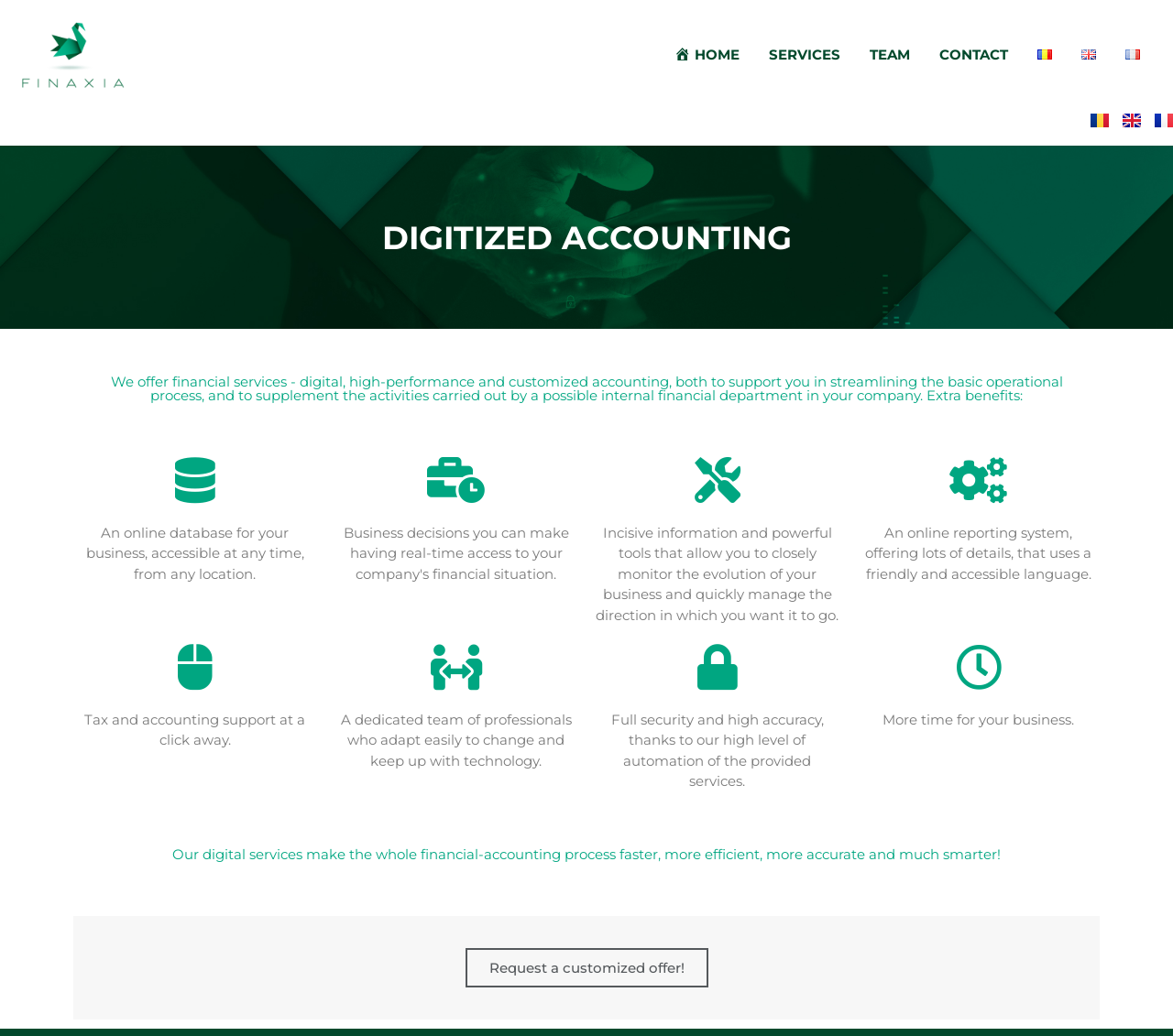Pinpoint the bounding box coordinates of the element that must be clicked to accomplish the following instruction: "Read the article about Rombauer Vineyards Announces Acquisitions". The coordinates should be in the format of four float numbers between 0 and 1, i.e., [left, top, right, bottom].

None